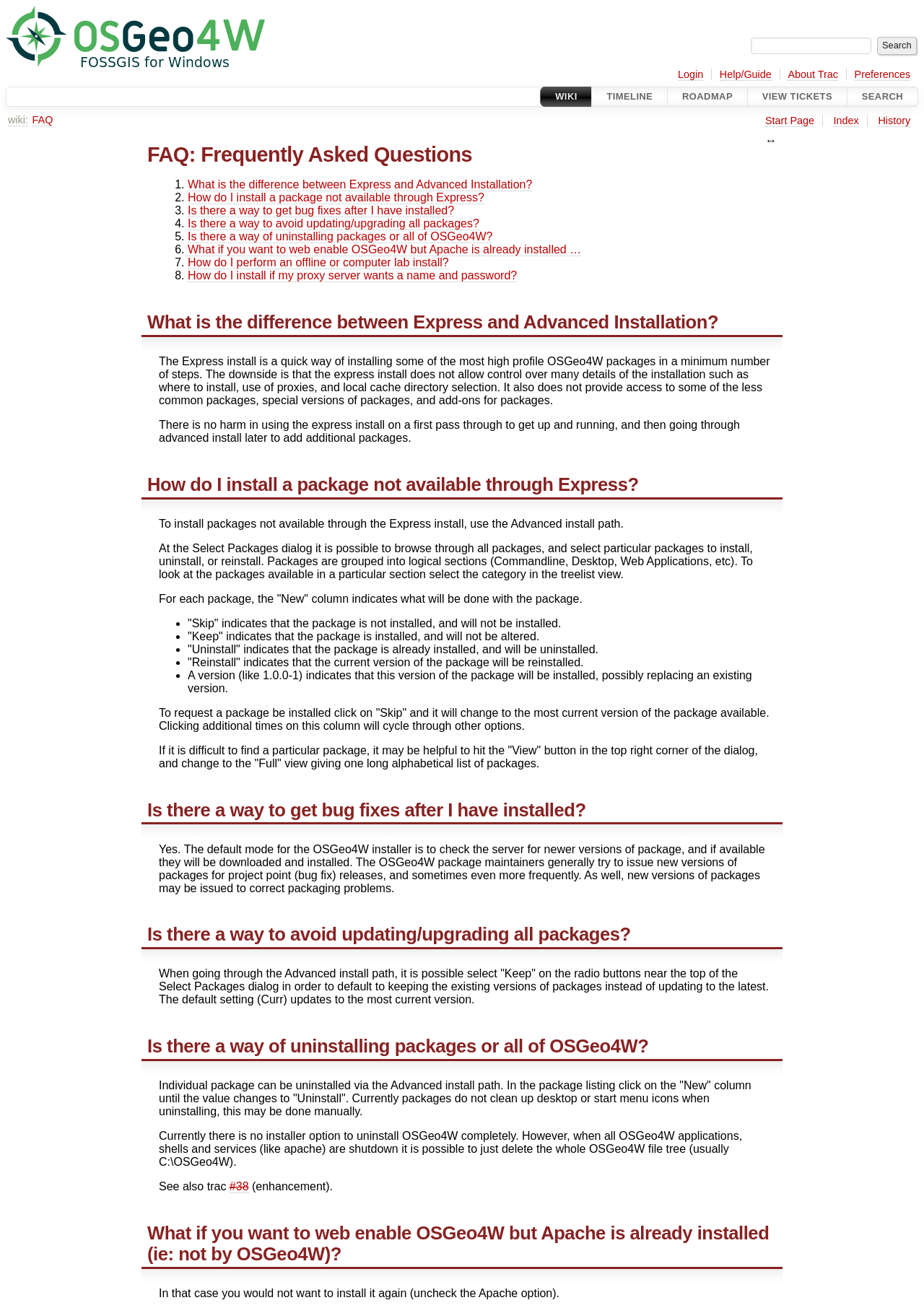Can you specify the bounding box coordinates for the region that should be clicked to fulfill this instruction: "Click the 'What is the difference between Express and Advanced Installation?' link".

[0.203, 0.136, 0.576, 0.146]